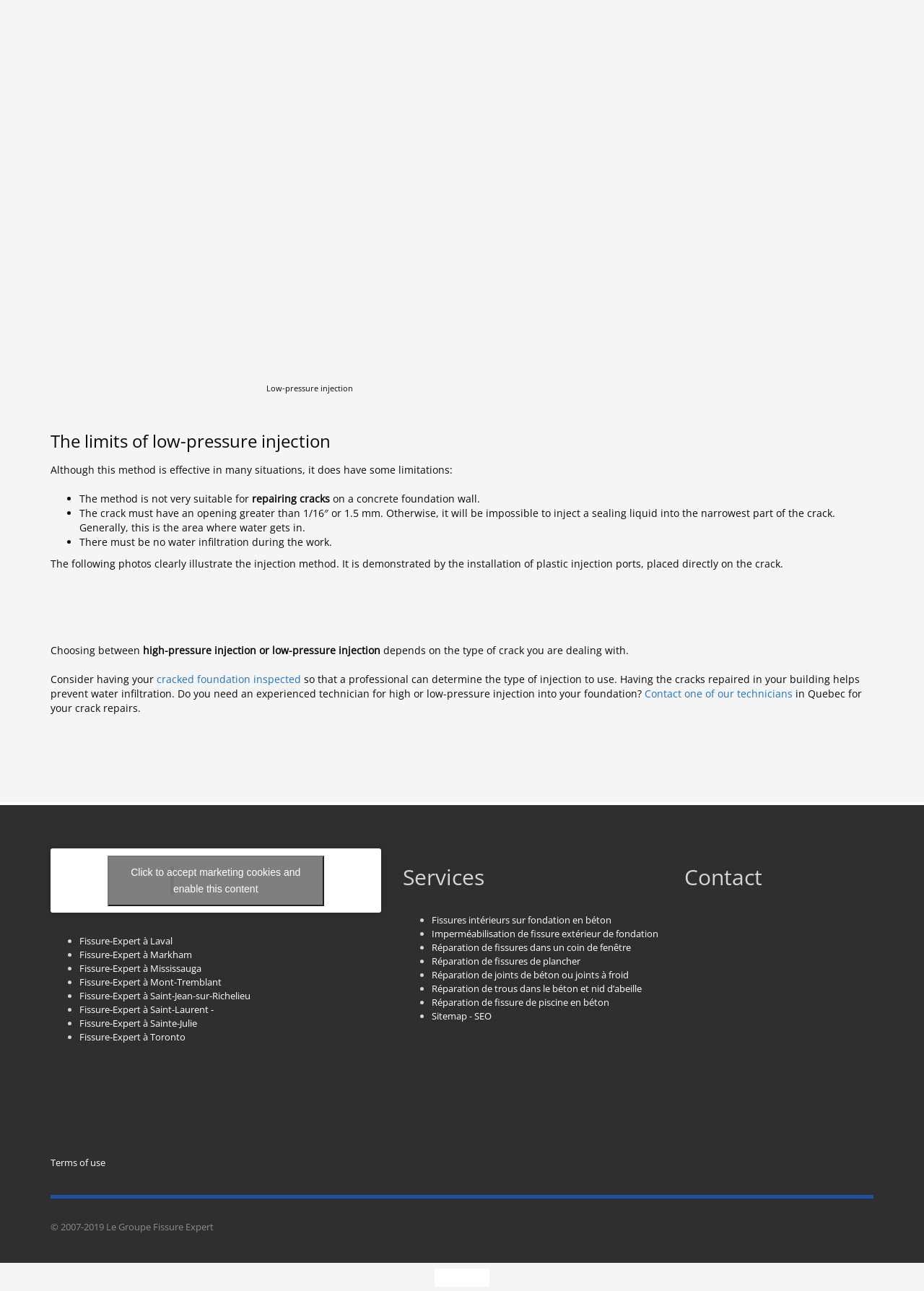Please specify the bounding box coordinates in the format (top-left x, top-left y, bottom-right x, bottom-right y), with all values as floating point numbers between 0 and 1. Identify the bounding box of the UI element described by: Fissure-Expert à Saint-Laurent -

[0.086, 0.777, 0.231, 0.787]